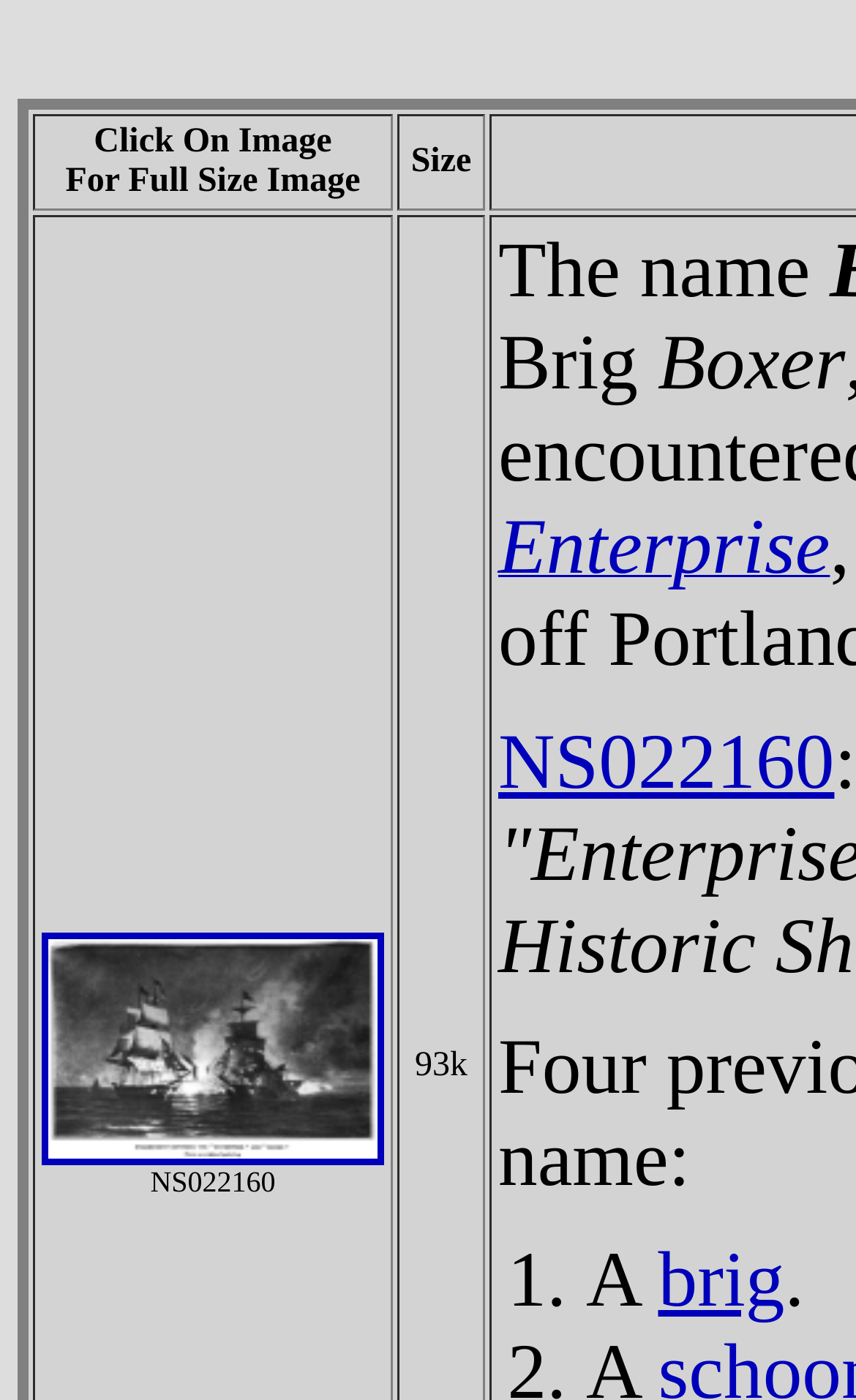Based on the element description NS022160, identify the bounding box of the UI element in the given webpage screenshot. The coordinates should be in the format (top-left x, top-left y, bottom-right x, bottom-right y) and must be between 0 and 1.

[0.582, 0.434, 0.975, 0.496]